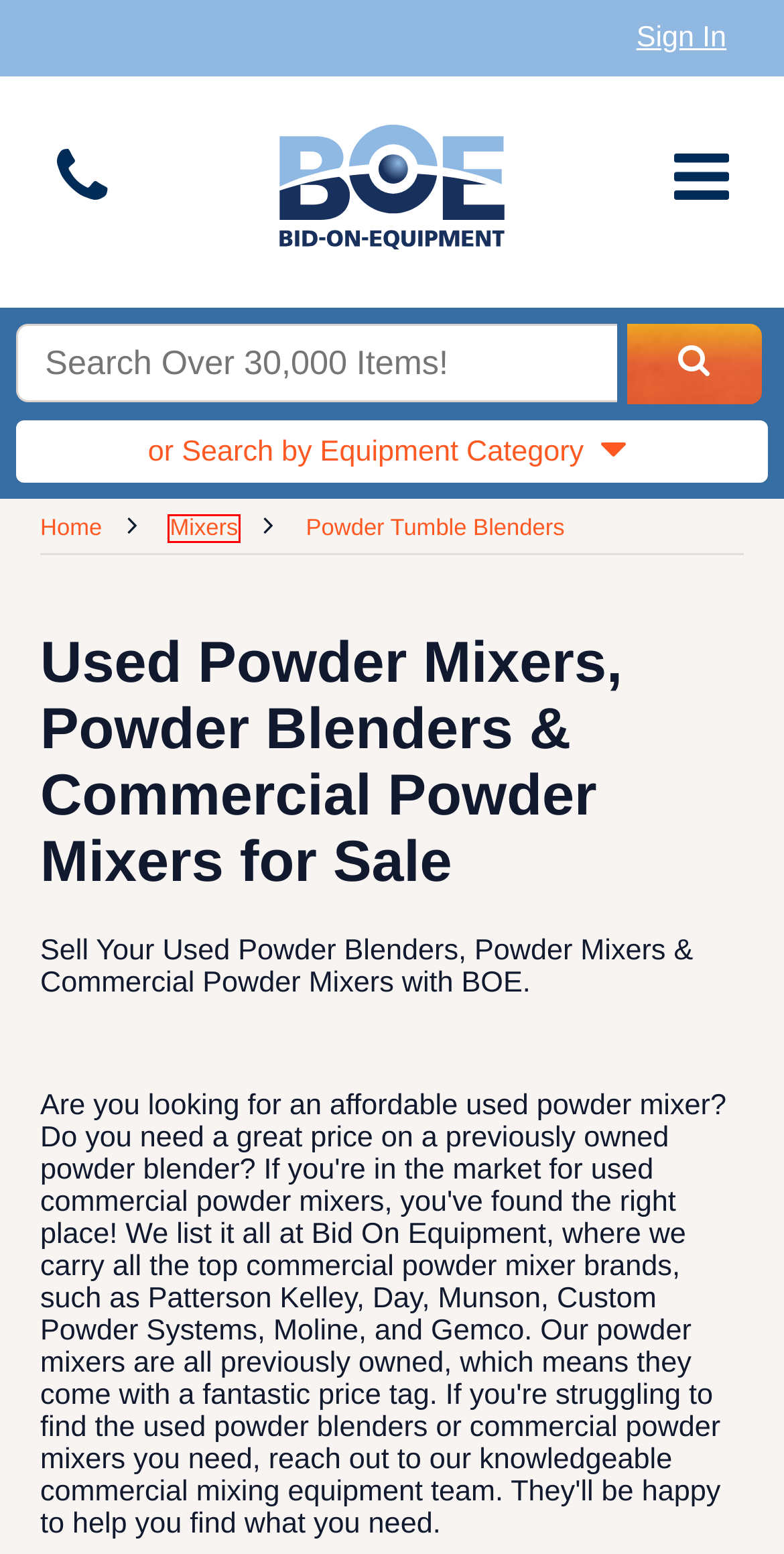You are provided with a screenshot of a webpage highlighting a UI element with a red bounding box. Choose the most suitable webpage description that matches the new page after clicking the element in the bounding box. Here are the candidates:
A. 100 Liter DEYUE DVH-100L V Blender - Stainless Steel | Twin Shell Blenders
B. 48 Liter V Blender - Stainless Steel | Twin Shell Blenders
C. 1 Cu. Ft. Twin Shell V Blender | Twin Shell Blenders
D. Tumbler | Drum and Tote Tumblers
E. Bid on Equipment | Buy and Sell Used Industrial, Process, and Packaging Equipment
F. 40 Cu. Ft. PATTERSON KELLEY Cross Flow Blender - Stainless Steel | Twin Shell Blenders
G. 16 Qt. Twin Shell Blender - New, Stainless Steel  | Twin Shell Blenders
H. 75 Cu. Ft. PATTERSON FOUNDRY & MACHINE Double Cone Blender - Stainless Steel  | Twin Shell Blenders

E